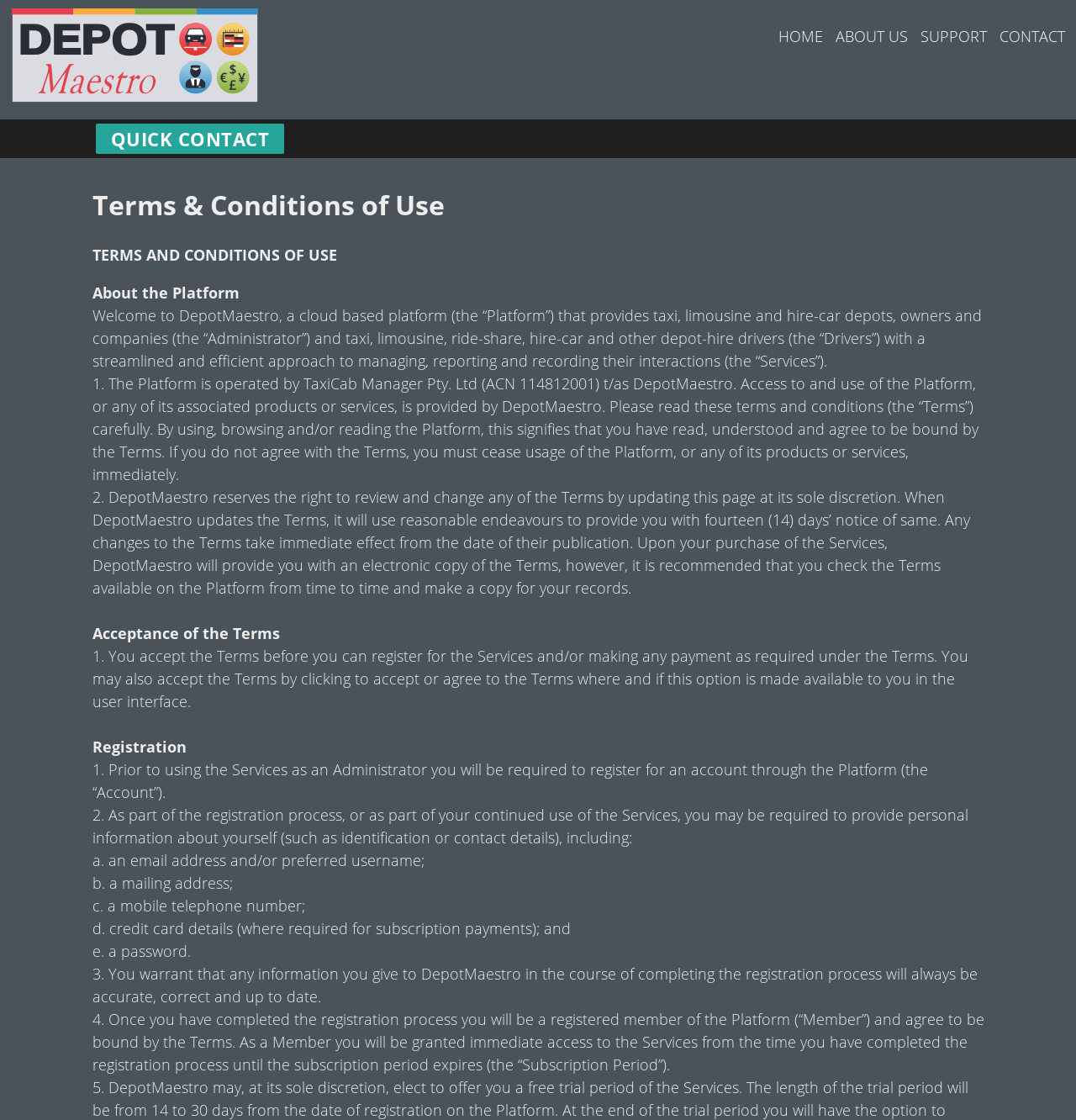Describe all the key features of the webpage in detail.

The webpage is titled "Depot Maestro - Total Depot Control - simple! :: Terms & Conditions of Use". At the top left corner, there is a link to "Depot Maestro" accompanied by an image with the same name. 

On the top right corner, there are four links: "HOME", "ABOUT US", "SUPPORT", and "CONTACT", separated by small gaps. Below these links, there is a "QUICK CONTACT" link.

The main content of the webpage is divided into sections, starting with a heading "Terms & Conditions of Use". The first section is titled "About the Platform", which provides an introduction to DepotMaestro, a cloud-based platform for taxi, limousine, and hire-car depots, owners, and companies, as well as drivers.

The following sections outline the terms and conditions of using the platform, including the operator of the platform, the agreement to be bound by the terms, and the right to review and change the terms. There are also sections on acceptance of the terms, registration, and the information required for registration.

The text is presented in a clear and organized manner, with each section building upon the previous one to provide a comprehensive understanding of the terms and conditions of using DepotMaestro.